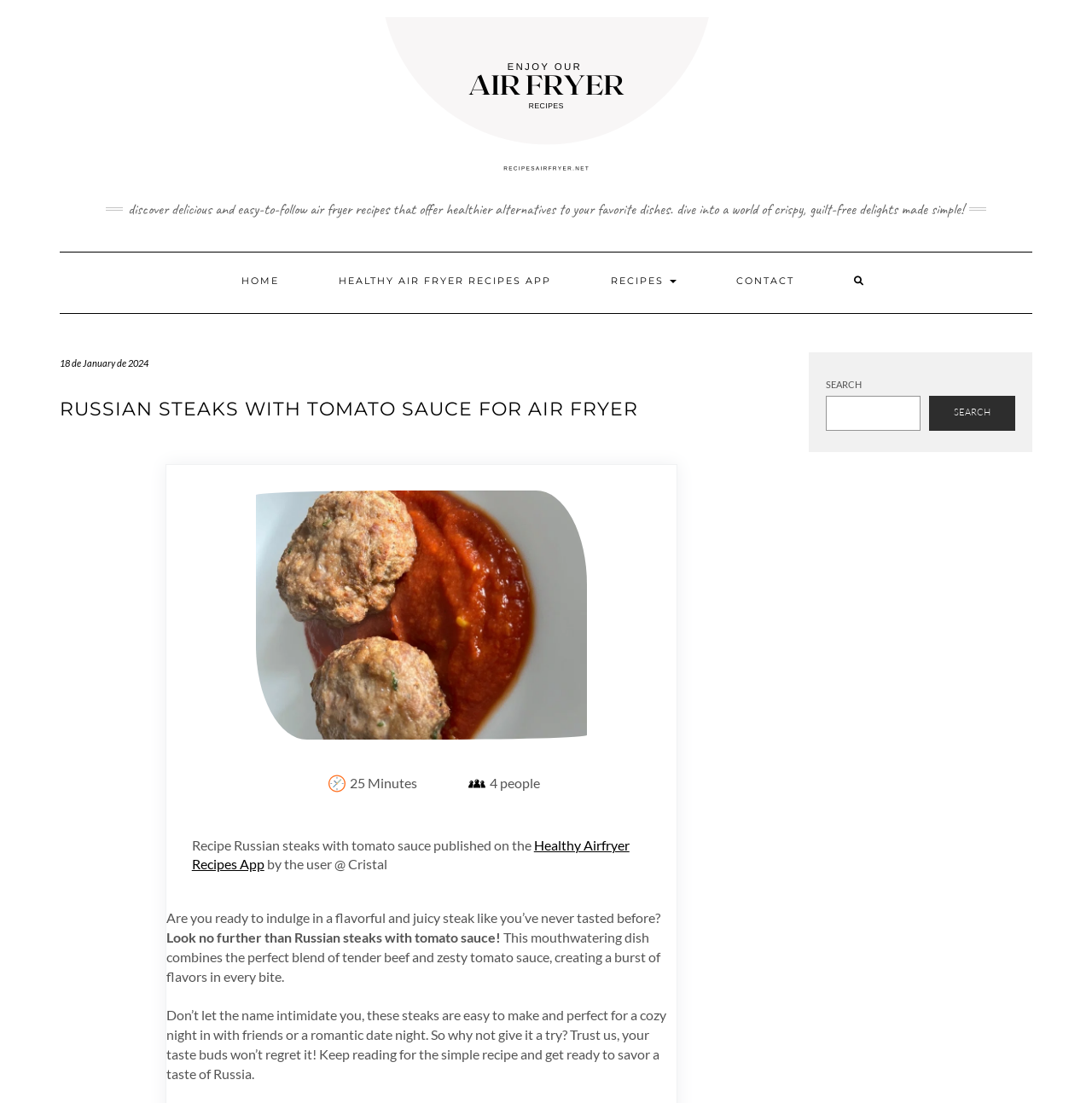How many people does the recipe serve?
Could you answer the question in a detailed manner, providing as much information as possible?

I found the serving size of the recipe by looking at the StaticText element with the text '4 people' which is located below the image of the Russian steaks with tomato sauce in air fryer.